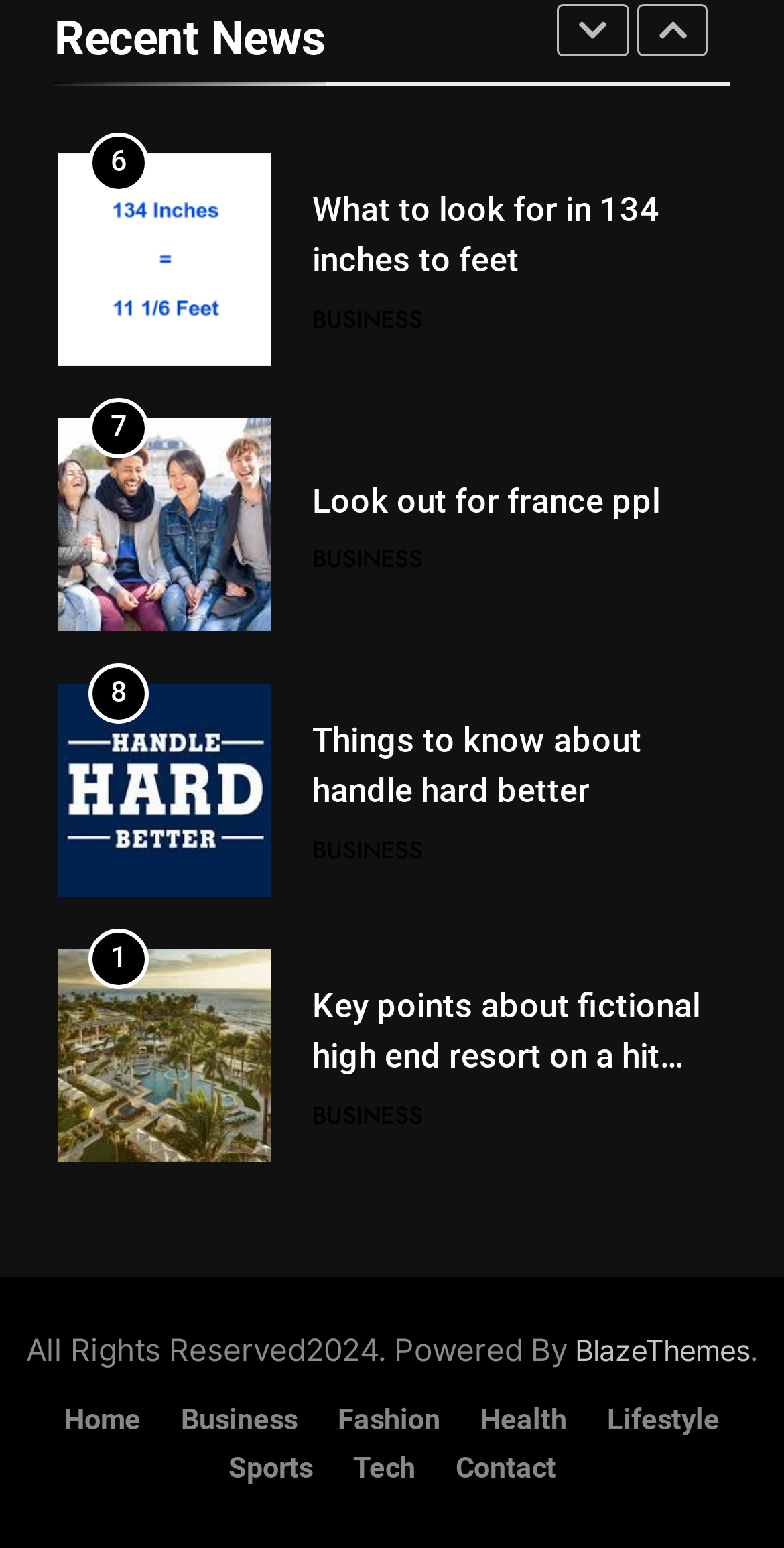What is the category of the first article?
Look at the image and respond with a one-word or short-phrase answer.

BUSINESS